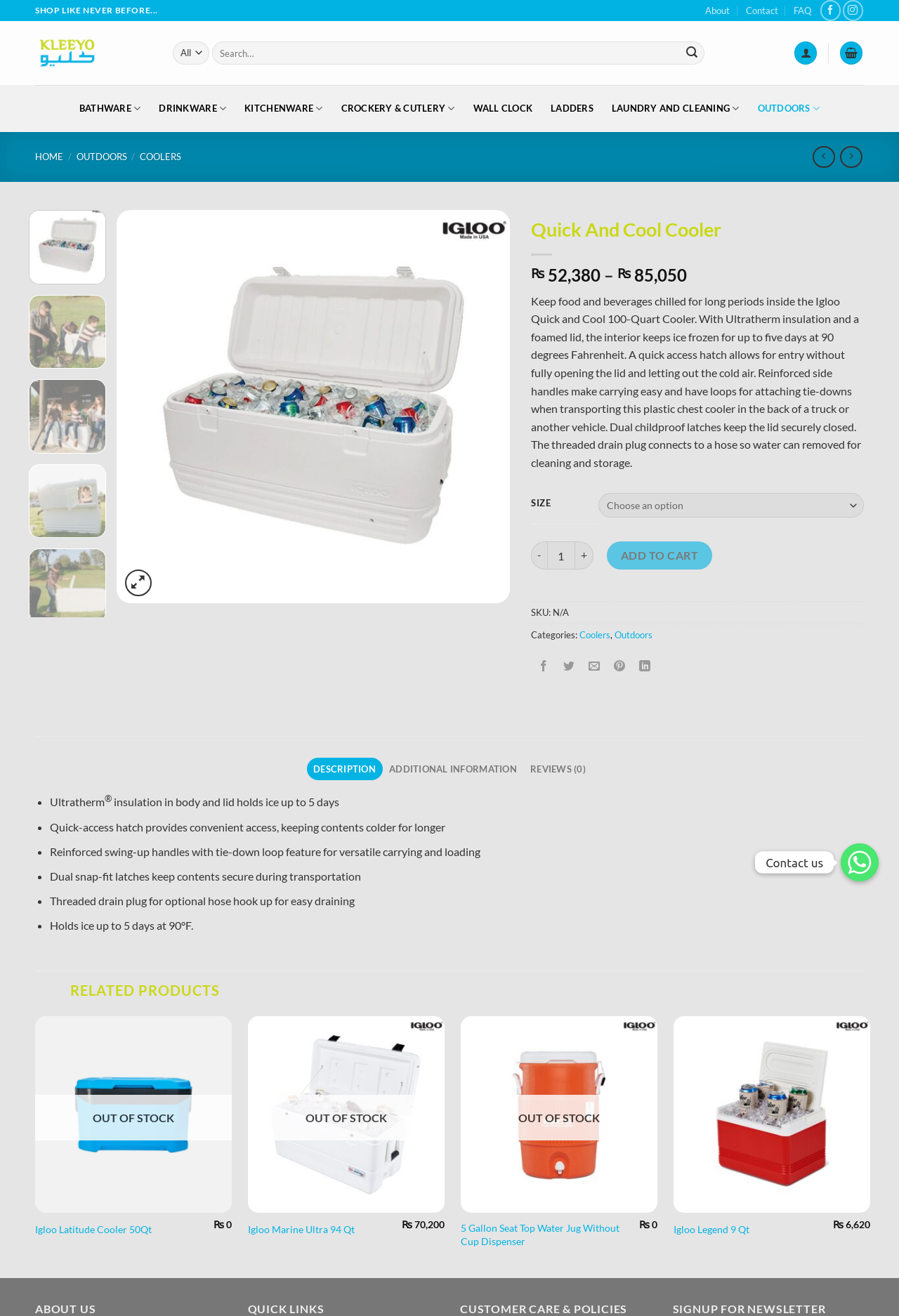How many days can the Quick And Cool Cooler keep ice frozen?
Please look at the screenshot and answer using one word or phrase.

up to 5 days